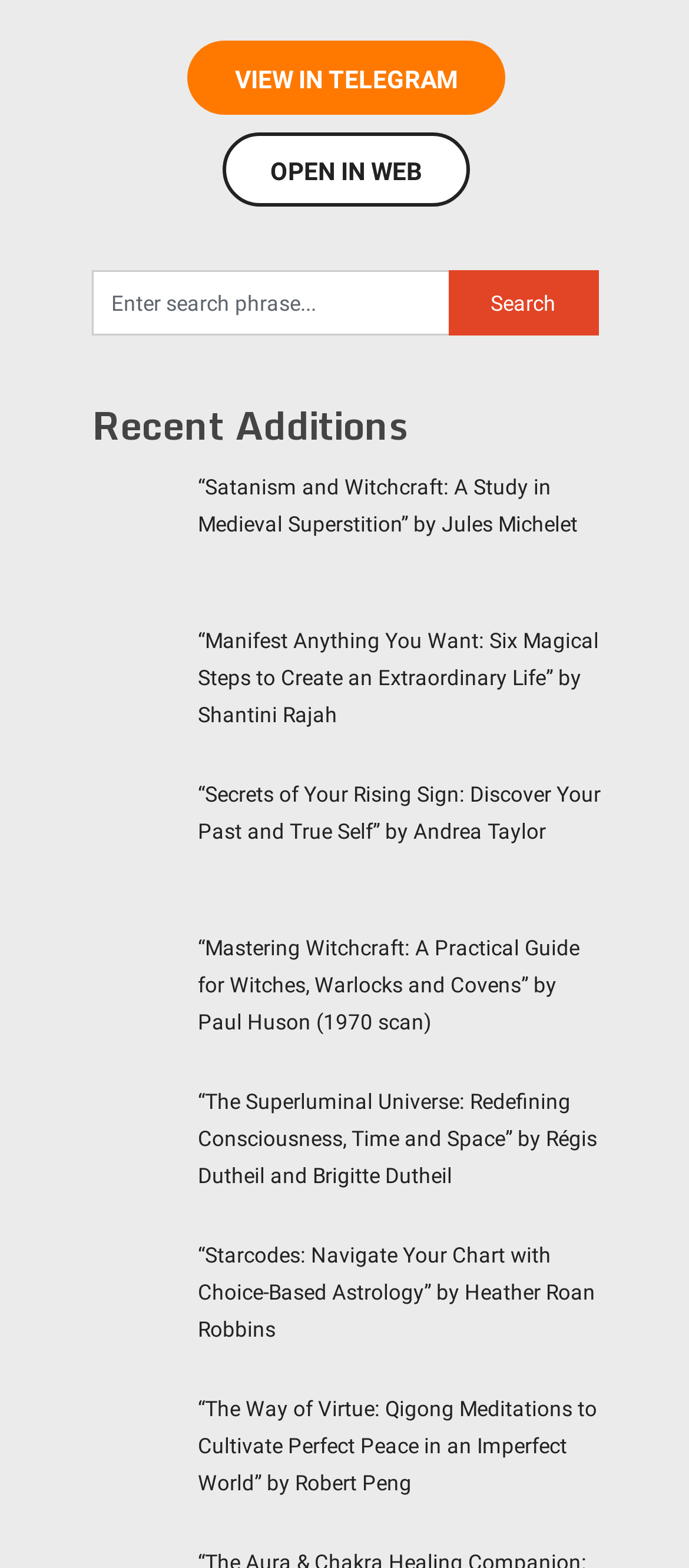Respond with a single word or phrase:
What is the title of the first book in the list?

Satanism and Witchcraft